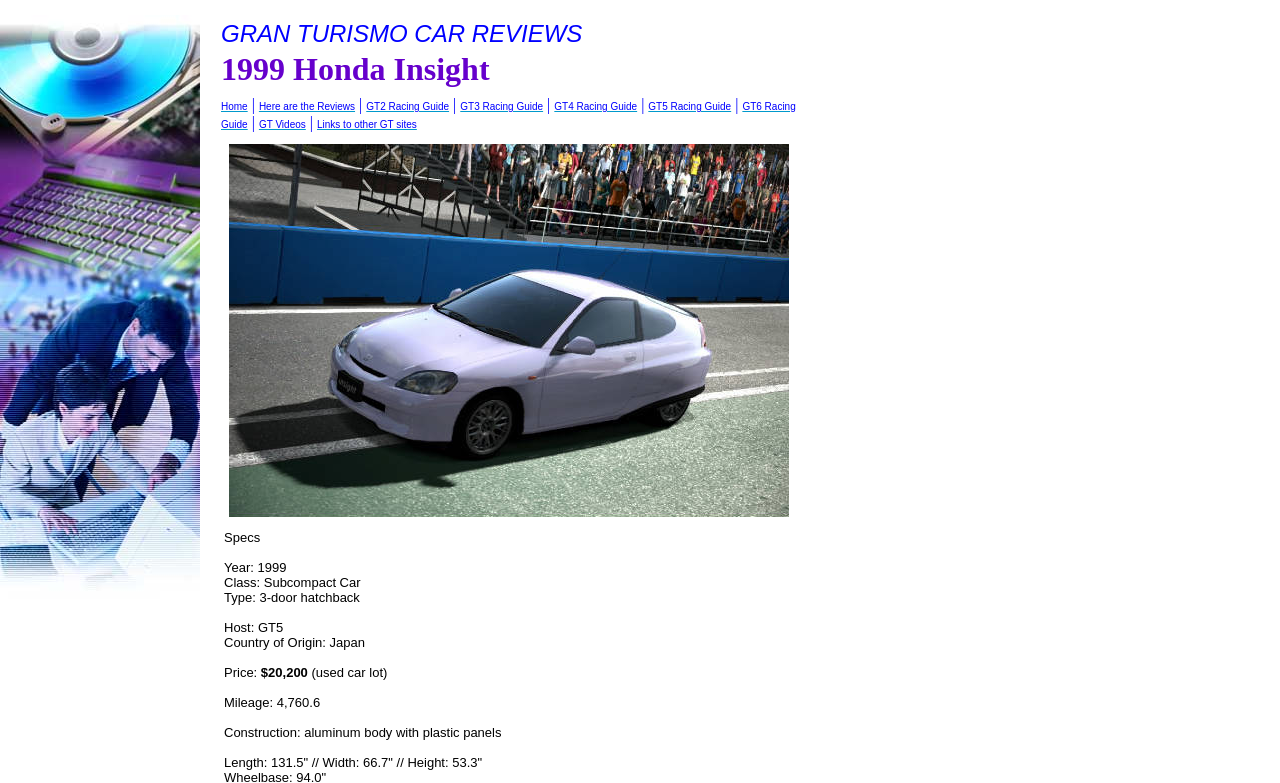What is the country of origin of the car reviewed on this webpage?
Refer to the image and give a detailed response to the question.

The webpage has a table with the car's specifications, and one of the specifications is 'Country of Origin: Japan', indicating that the car reviewed on this webpage is from Japan.